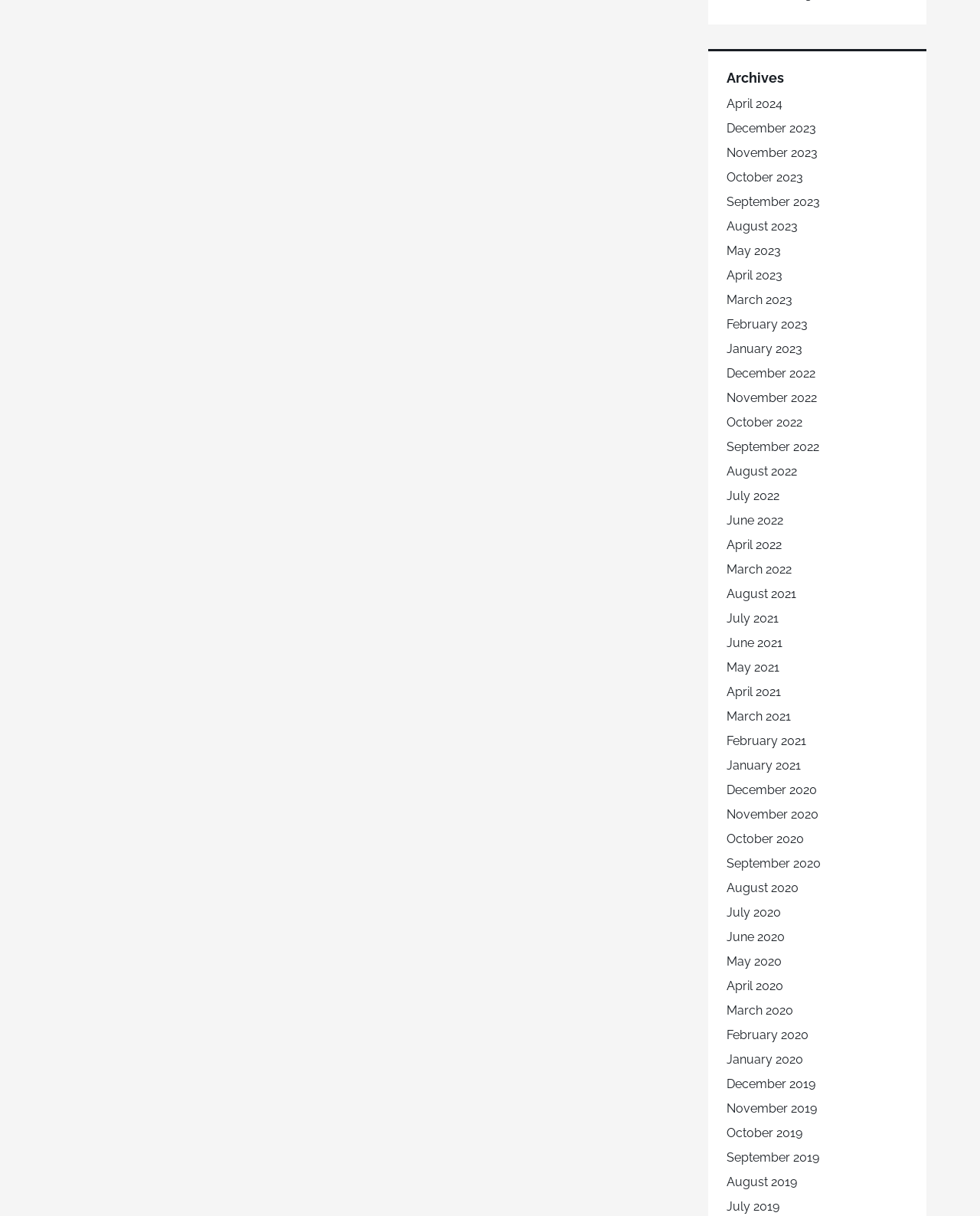What is the earliest month available in the archives?
Could you answer the question in a detailed manner, providing as much information as possible?

The earliest month available in the archives is 'July 2019' which is indicated by the link element with the text 'July 2019' at the bottom of the webpage.